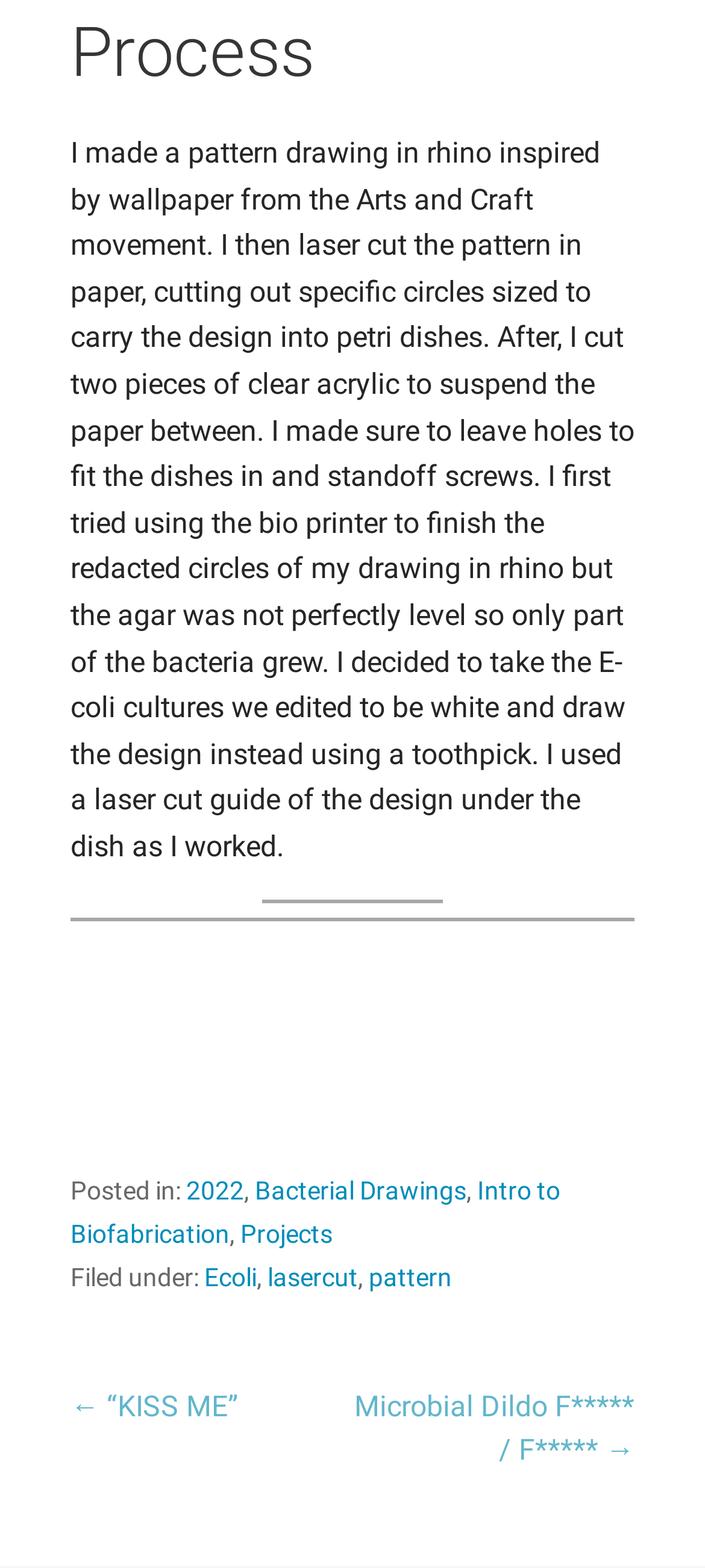Provide the bounding box coordinates for the UI element that is described as: "2022".

[0.264, 0.75, 0.346, 0.768]